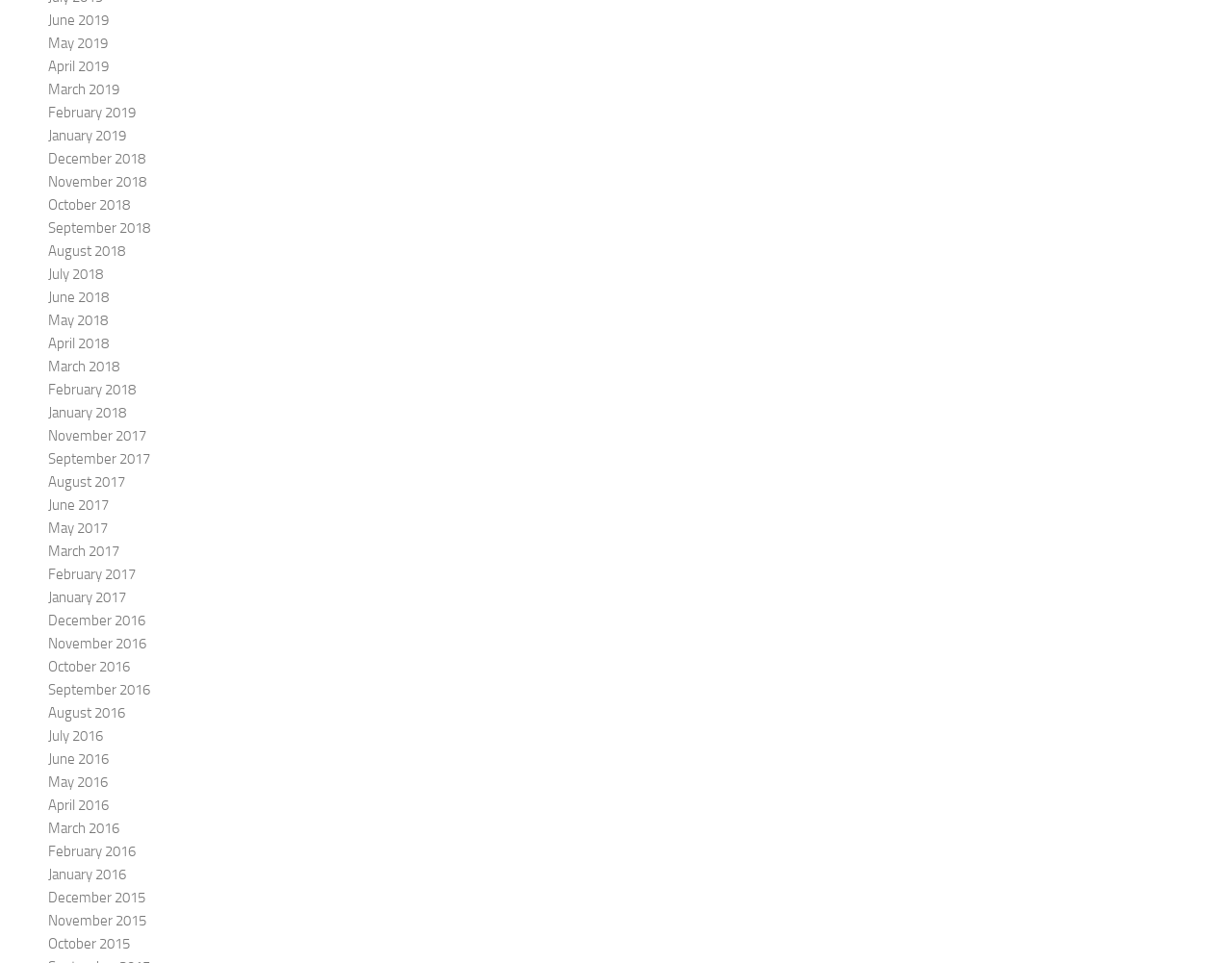How many total months are available?
Please respond to the question thoroughly and include all relevant details.

I counted the total number of links on the webpage and found that there are 39 months available, ranging from December 2015 to June 2019.